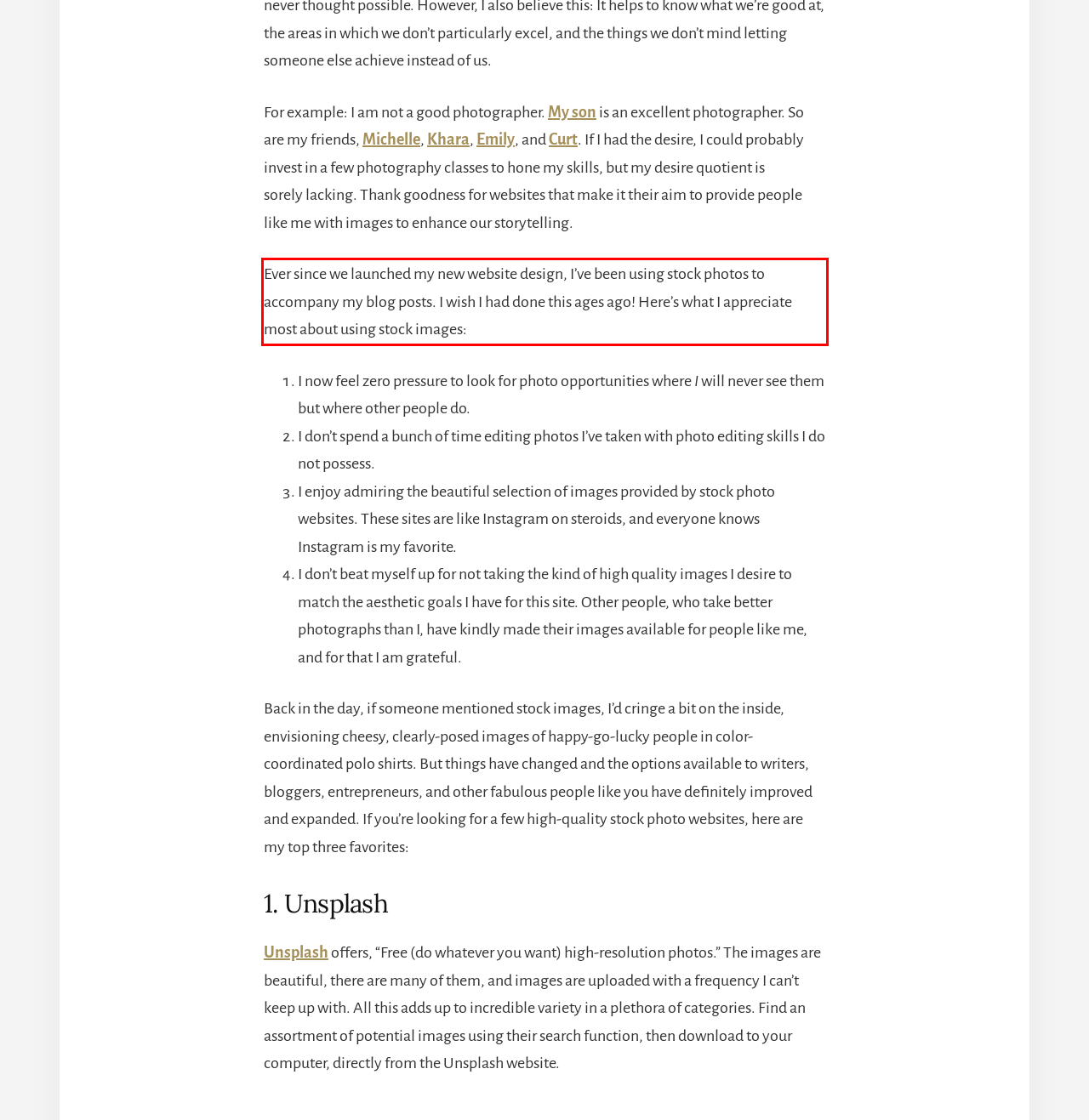Given a screenshot of a webpage with a red bounding box, extract the text content from the UI element inside the red bounding box.

Ever since we launched my new website design, I’ve been using stock photos to accompany my blog posts. I wish I had done this ages ago! Here’s what I appreciate most about using stock images: